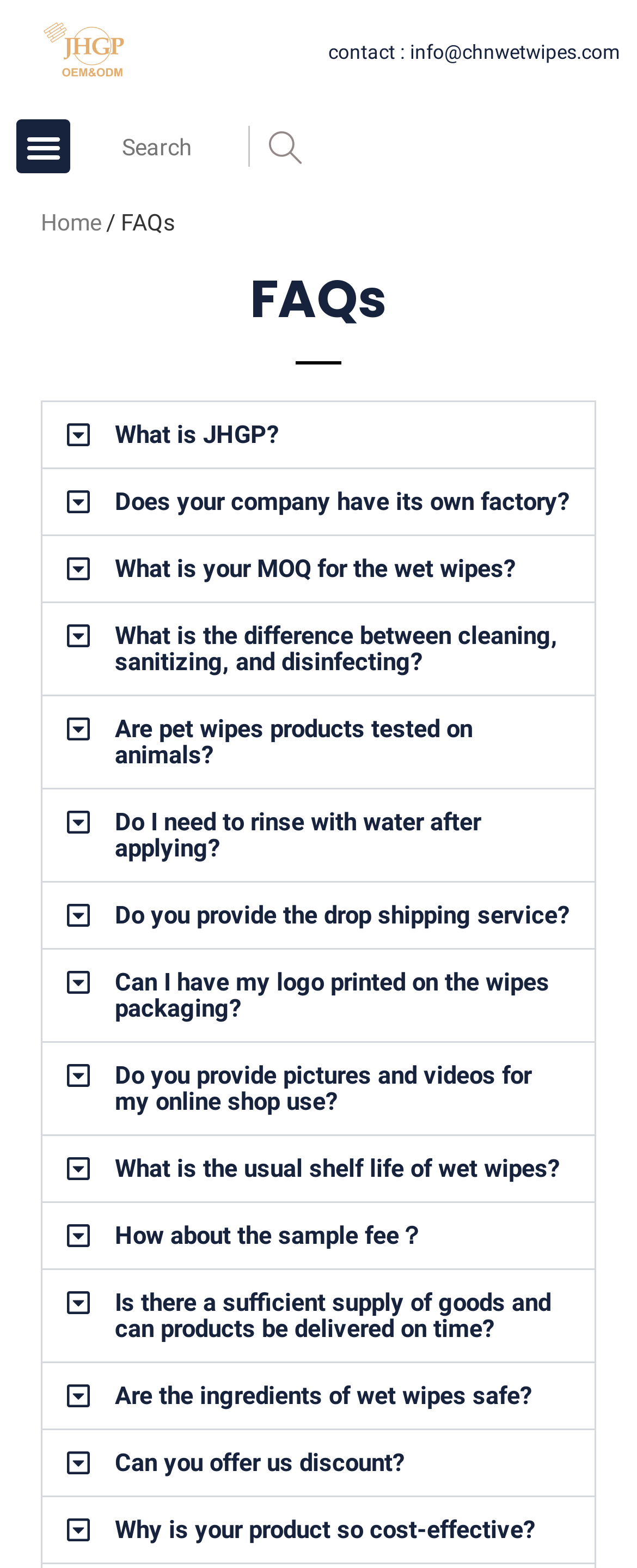Using the details in the image, give a detailed response to the question below:
Can I have my logo printed on the wipes packaging?

This information can be found in the FAQs section, where one of the questions is 'Can I have my logo printed on the wipes packaging?' and the answer is not explicitly stated but implied to be yes.